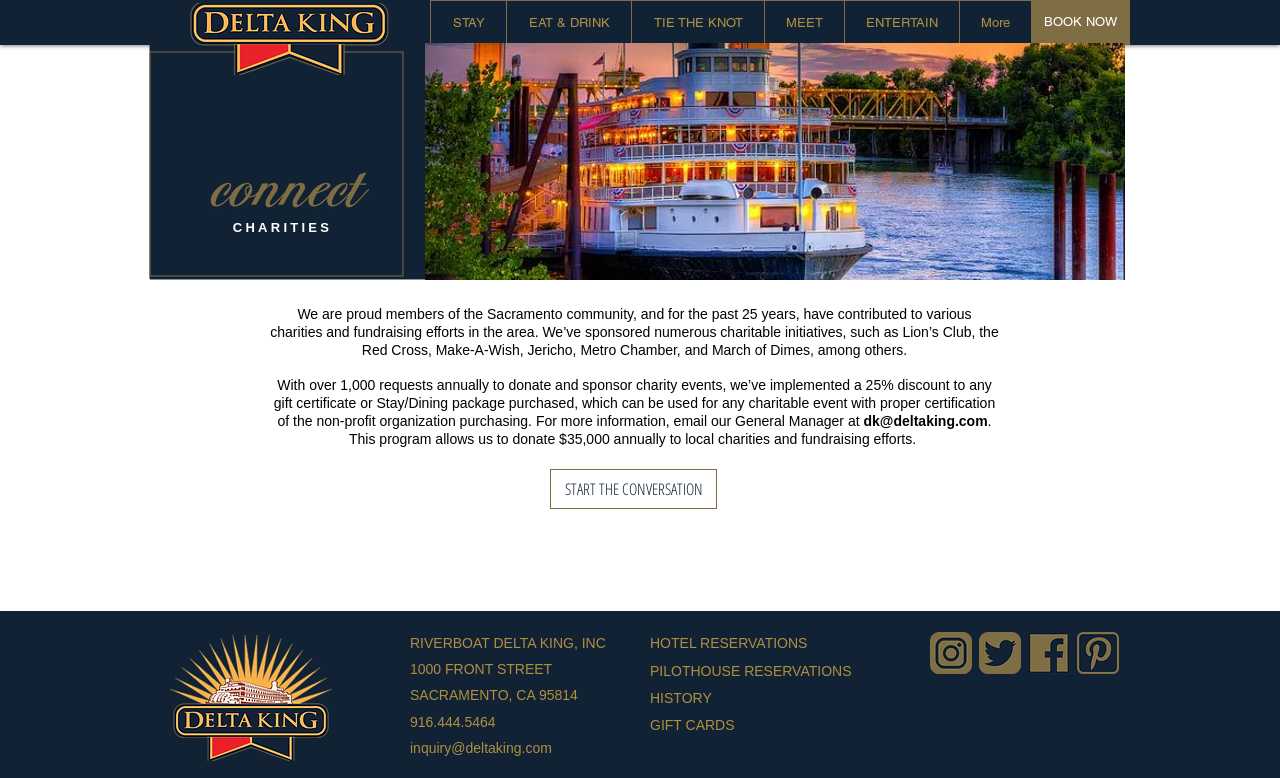Refer to the screenshot and answer the following question in detail:
What is the name of the hotel?

I inferred this answer by looking at the root element 'Charities | Delta King Hotel' and the image 'Square | Delta King' which suggests that the webpage is related to a hotel called Delta King Hotel.